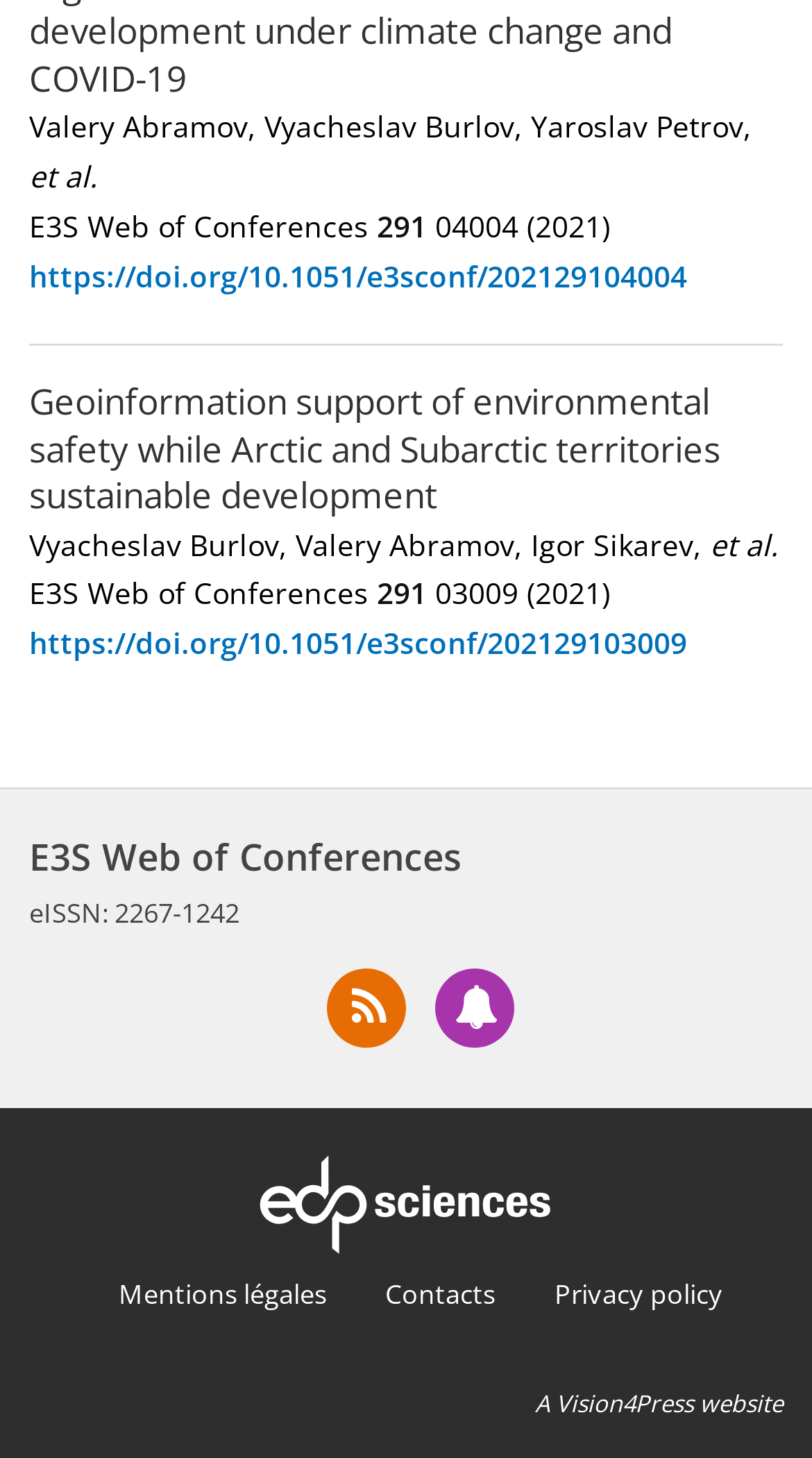How many links are there in the footer section?
Using the image, give a concise answer in the form of a single word or short phrase.

5